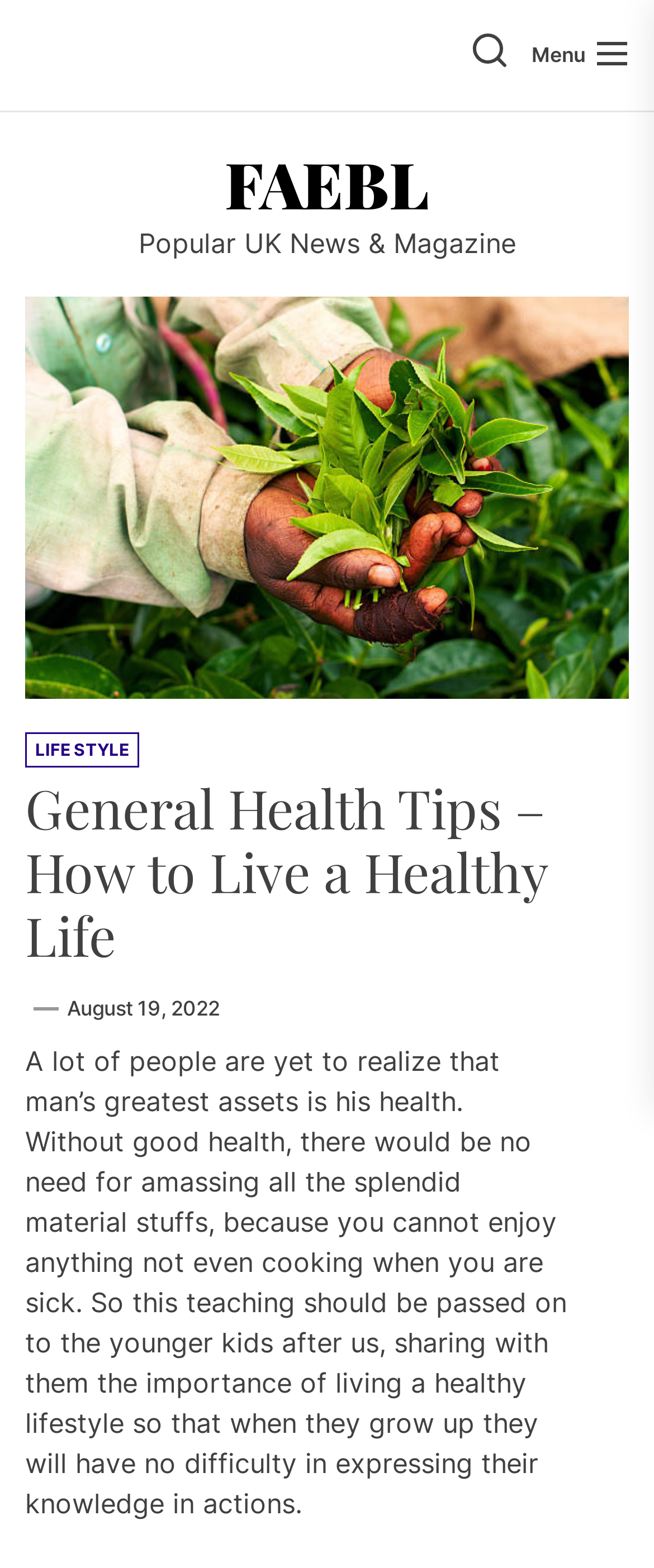Identify the bounding box for the UI element described as: "August 19, 2022August 19, 2022". The coordinates should be four float numbers between 0 and 1, i.e., [left, top, right, bottom].

[0.103, 0.635, 0.336, 0.651]